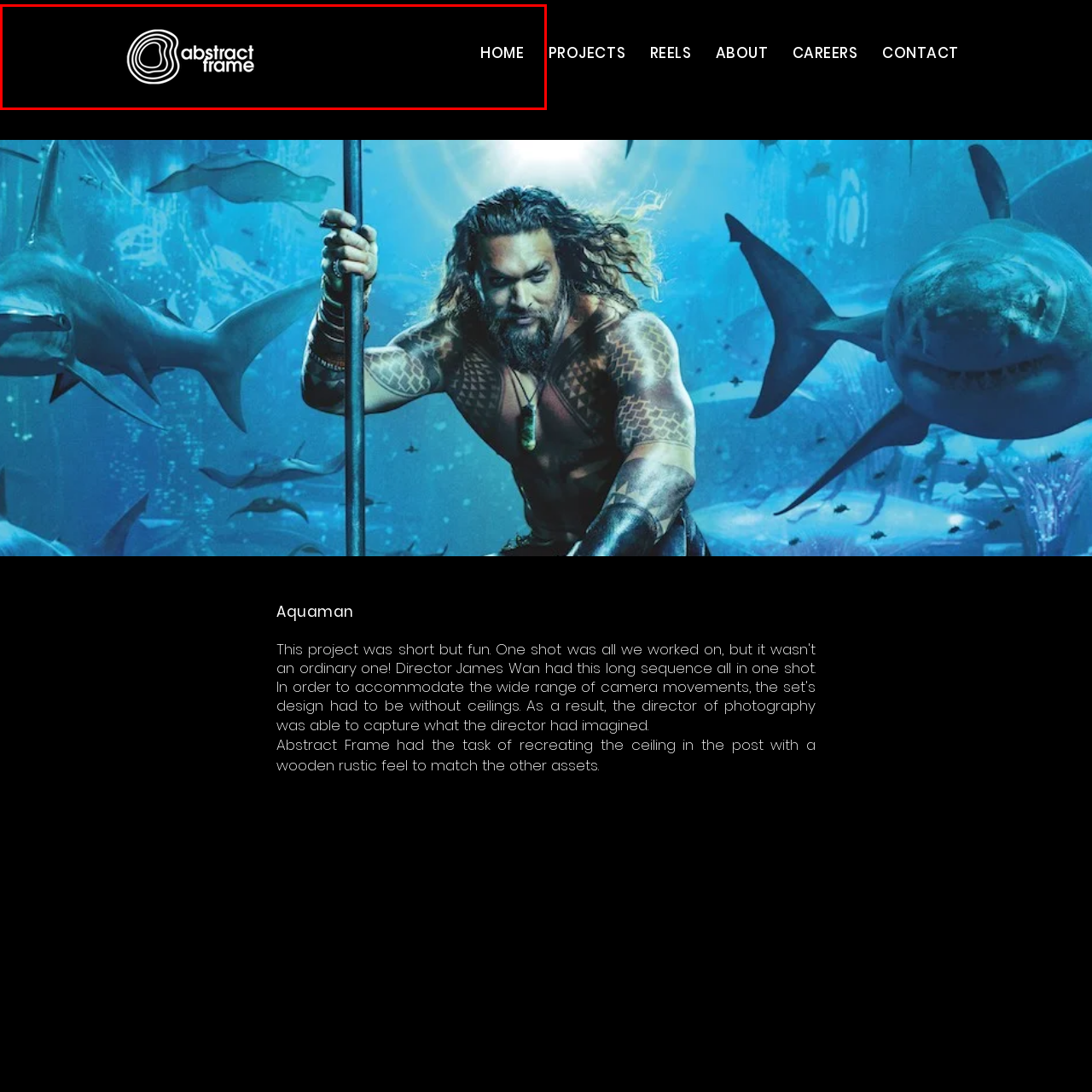Observe the image within the red bounding box carefully and provide an extensive answer to the following question using the visual cues: What does the word 'HOME' indicate?

The word 'HOME' adjacent to the logo indicates that it is a navigational element tied to the website, inviting visitors to return to the main page.